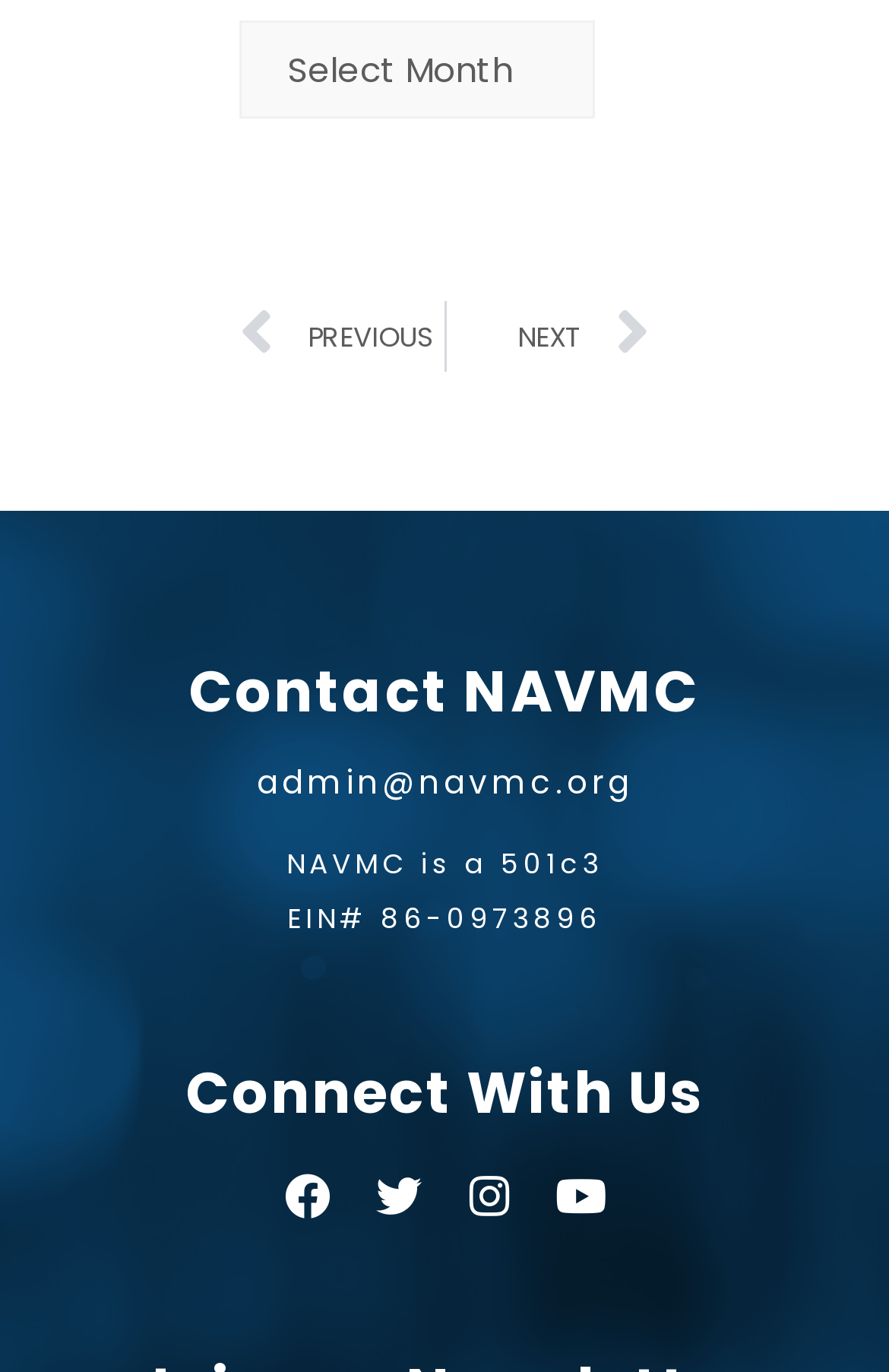What is the organization's email address?
Your answer should be a single word or phrase derived from the screenshot.

admin@navmc.org